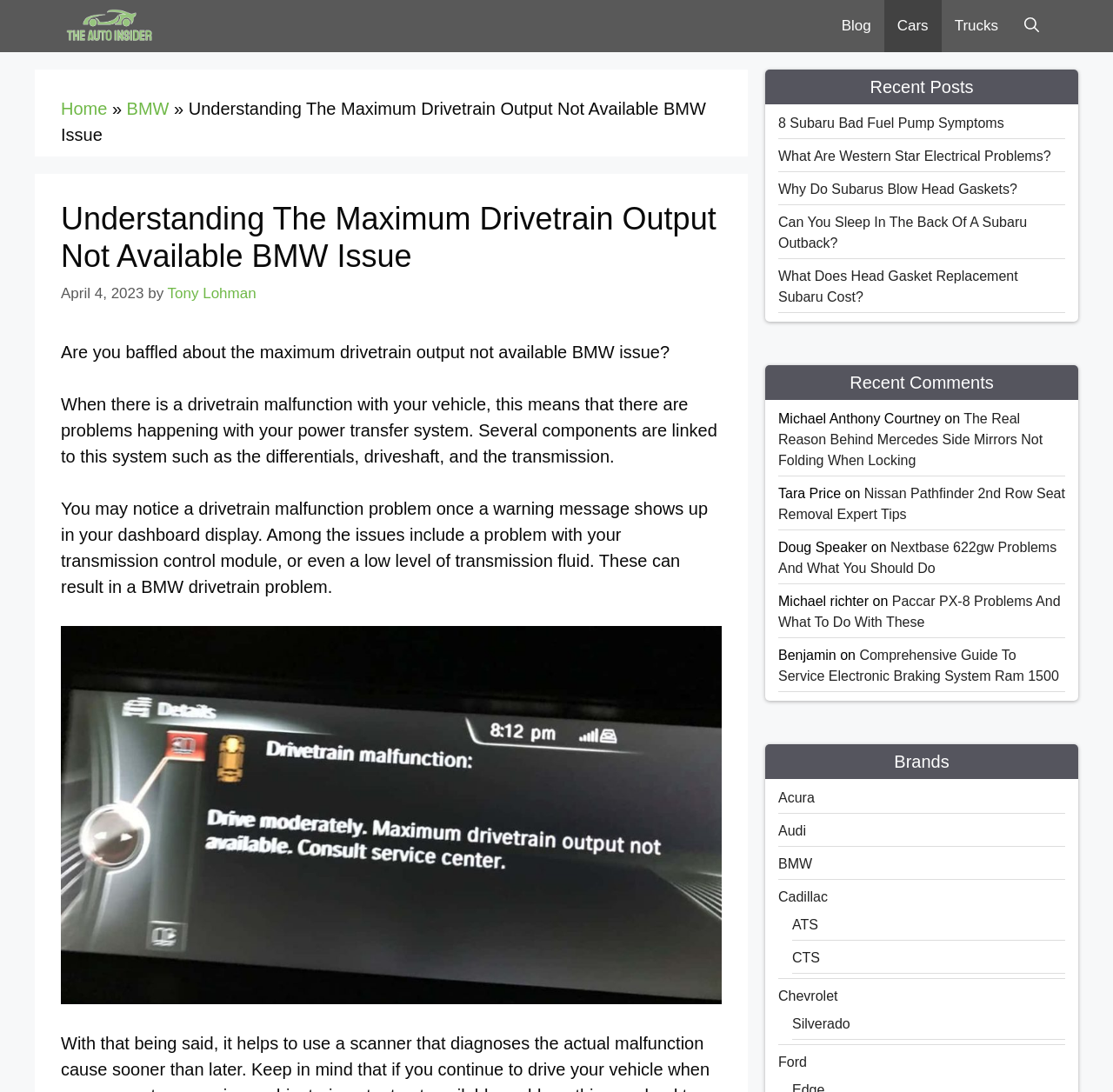Please pinpoint the bounding box coordinates for the region I should click to adhere to this instruction: "Read the article about '8 Subaru Bad Fuel Pump Symptoms'".

[0.699, 0.106, 0.902, 0.119]